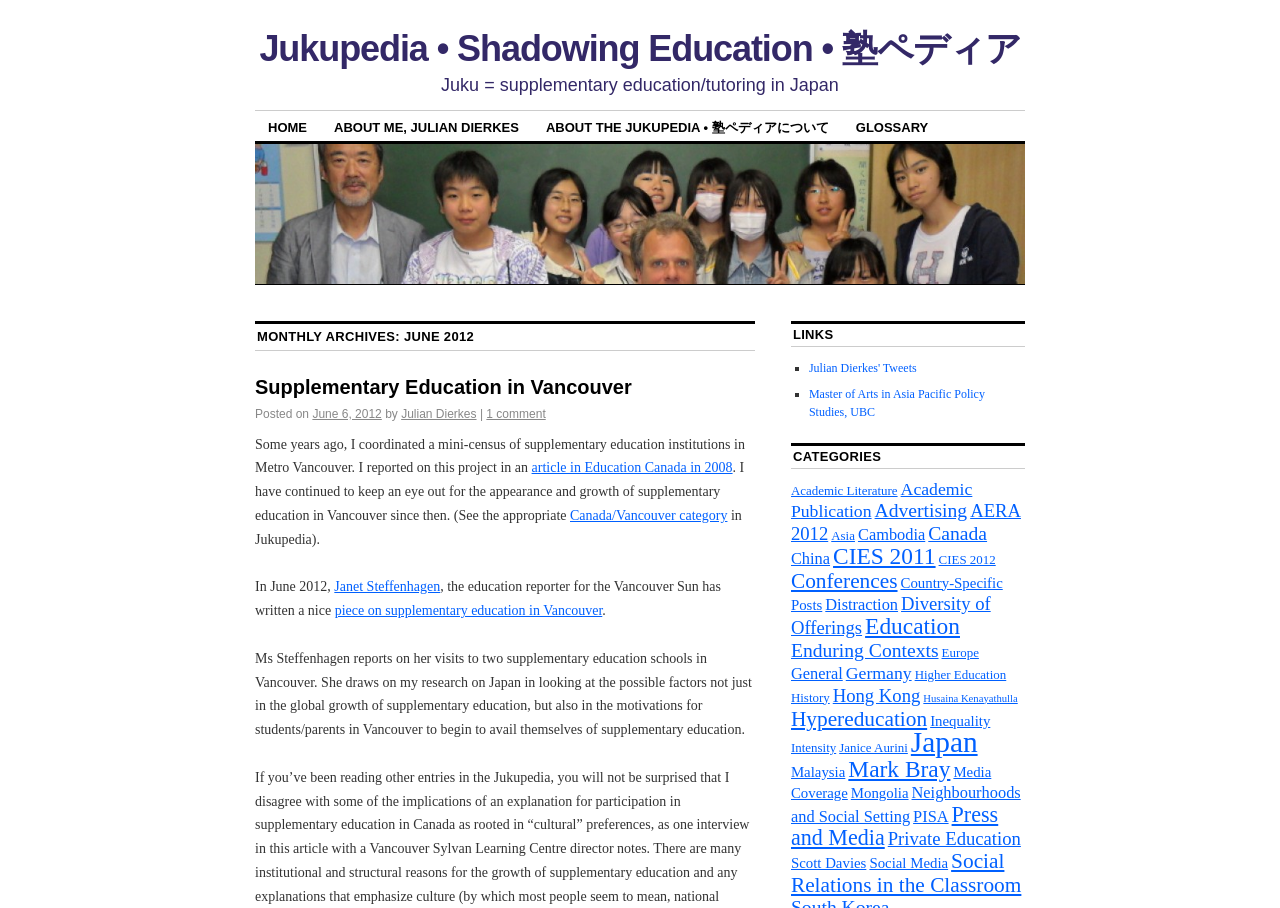What is the category of the post about supplementary education in Vancouver?
Please provide a single word or phrase in response based on the screenshot.

Canada/Vancouver